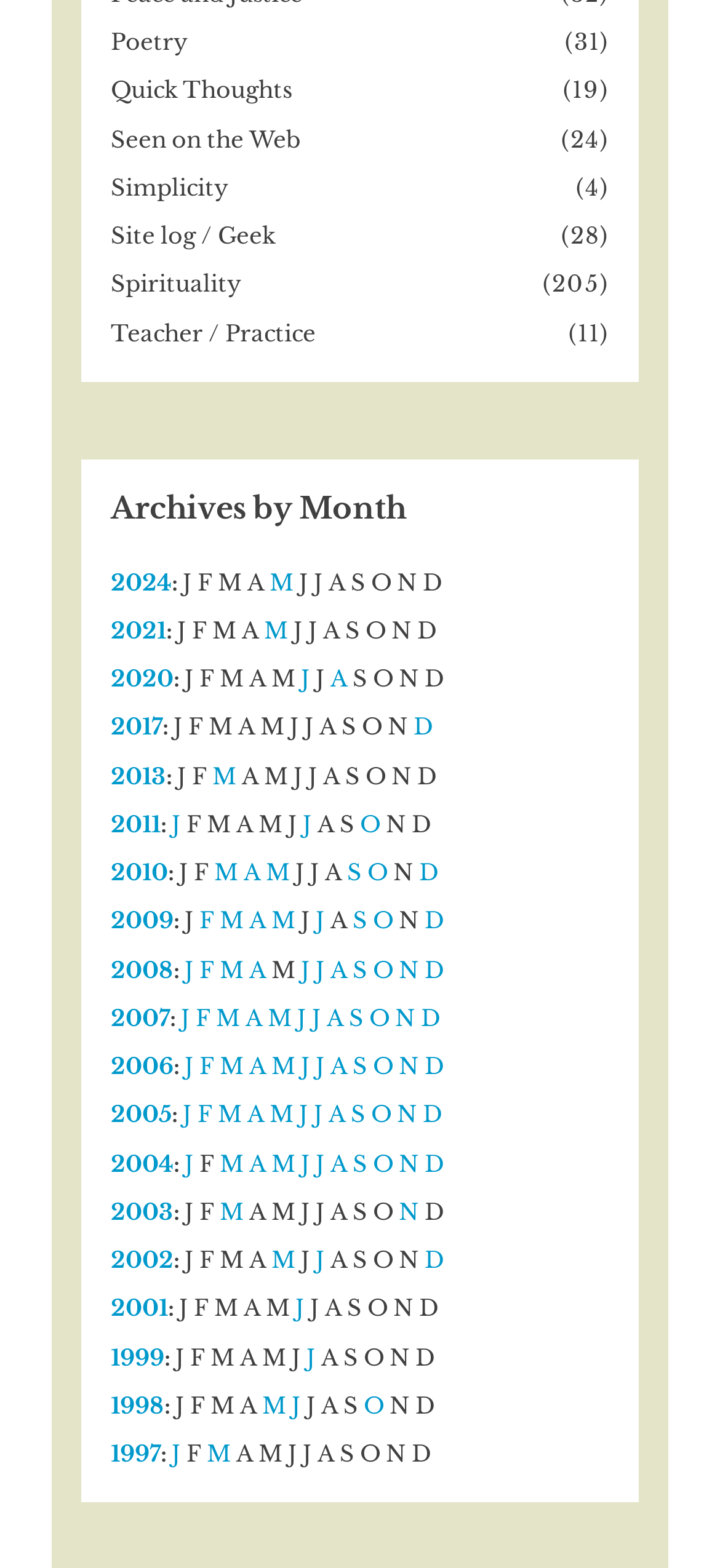Please mark the bounding box coordinates of the area that should be clicked to carry out the instruction: "Go to Quick Thoughts".

[0.154, 0.049, 0.419, 0.066]